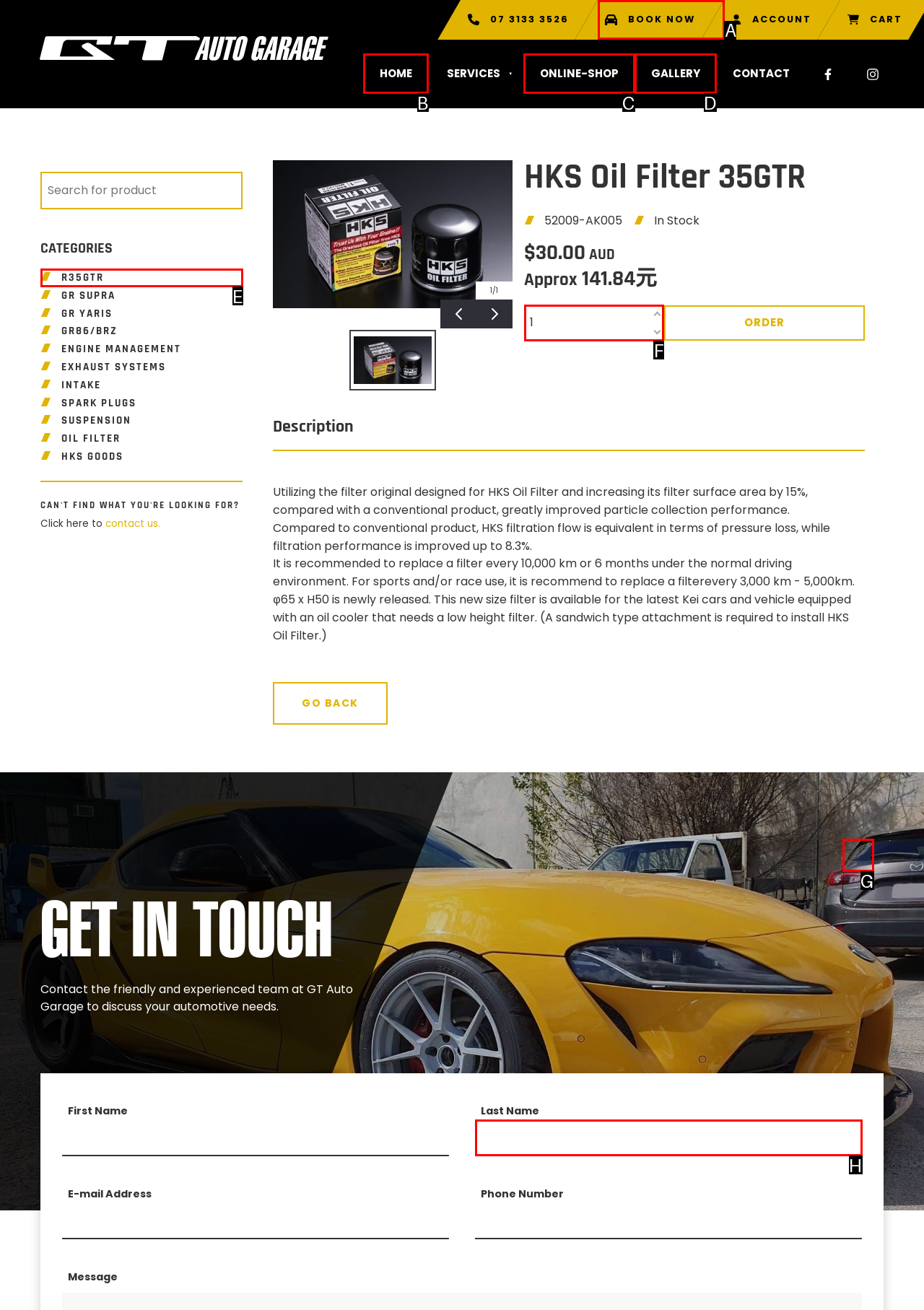Which lettered option should I select to achieve the task: go to home page according to the highlighted elements in the screenshot?

None